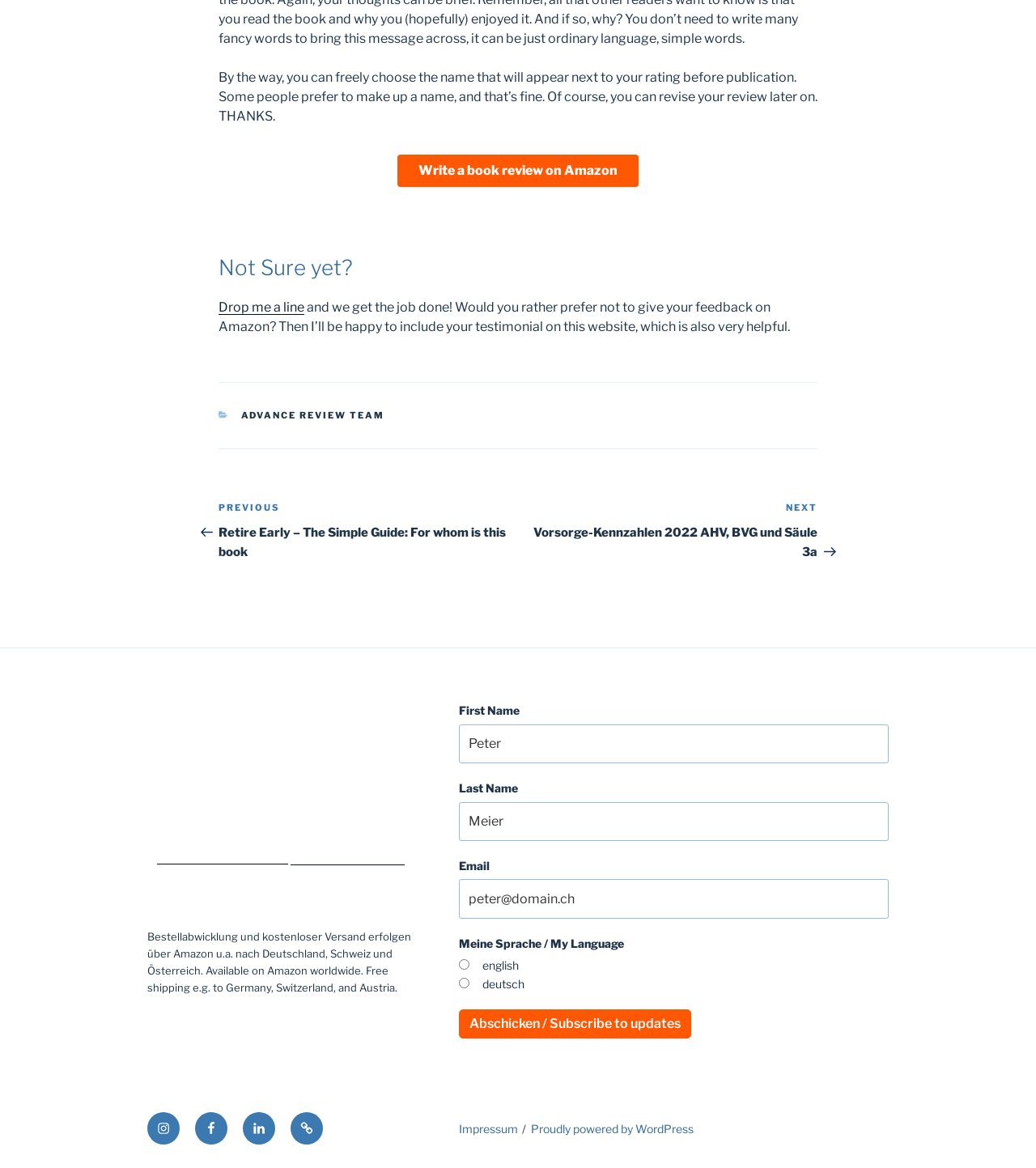Please mark the clickable region by giving the bounding box coordinates needed to complete this instruction: "Subscribe to updates".

[0.443, 0.864, 0.667, 0.889]